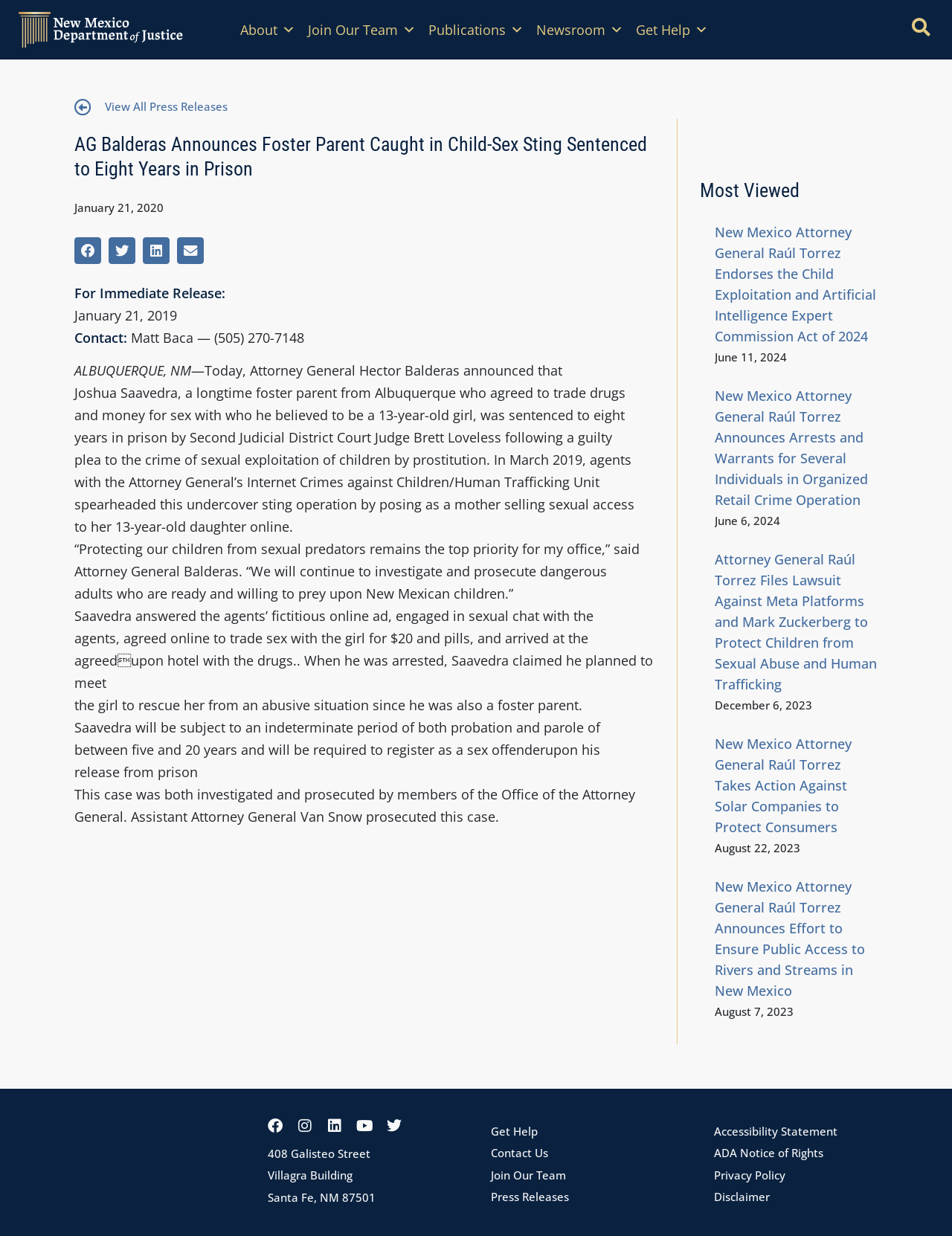Refer to the image and provide a thorough answer to this question:
How many links are there in the 'Most Viewed' section?

The 'Most Viewed' section has four links, each with a list marker '•' and a corresponding date, and they are 'New Mexico Attorney General Raúl Torrez Endorses the Child Exploitation and Artificial Intelligence Expert Commission Act of 2024', 'New Mexico Attorney General Raúl Torrez Announces Arrests and Warrants for Several Individuals in Organized Retail Crime Operation', 'Attorney General Raúl Torrez Files Lawsuit Against Meta Platforms and Mark Zuckerberg to Protect Children from Sexual Abuse and Human Trafficking', and 'New Mexico Attorney General Raúl Torrez Announces Effort to Ensure Public Access to Rivers and Streams in New Mexico'.